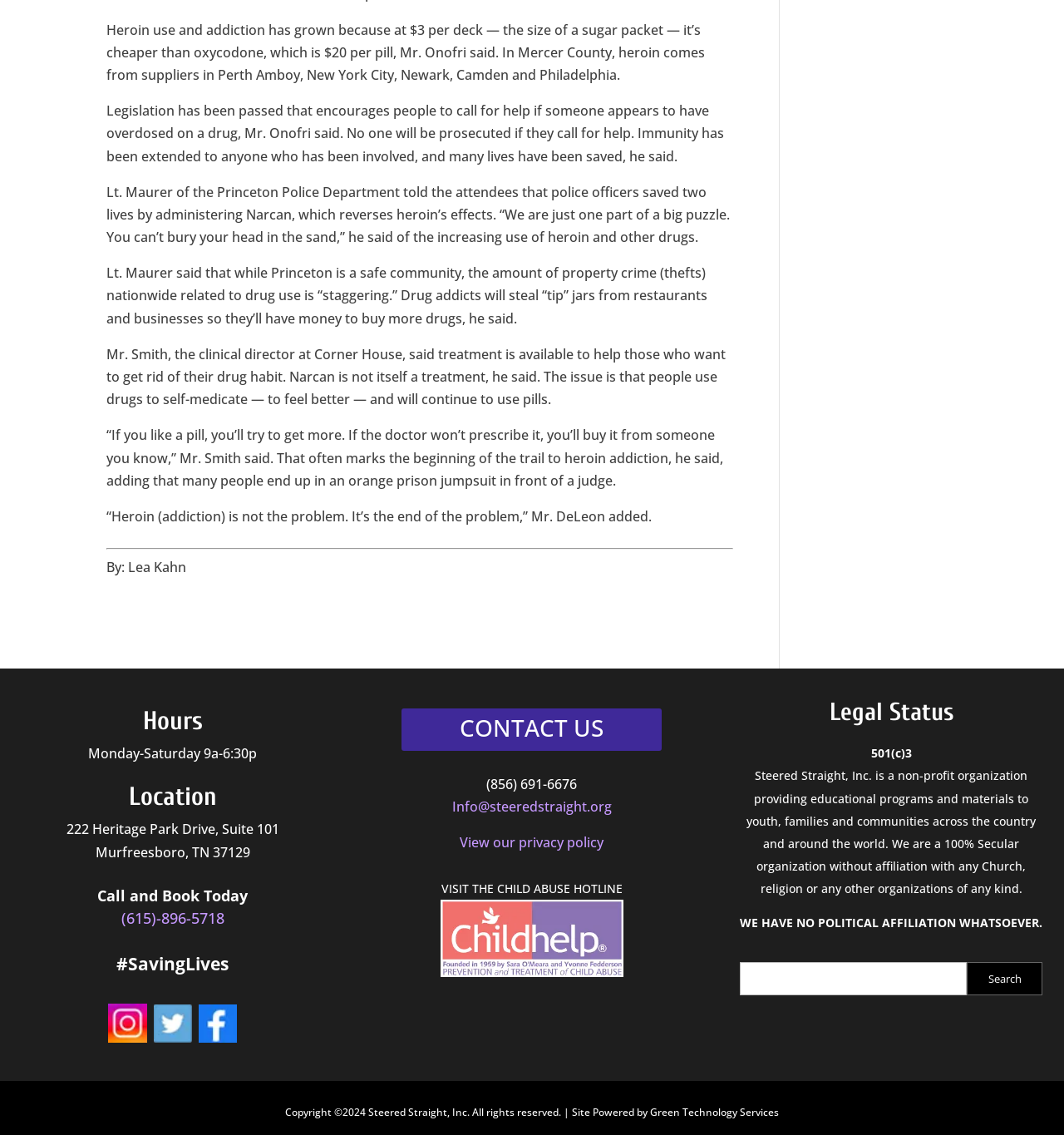Provide the bounding box coordinates of the area you need to click to execute the following instruction: "View the privacy policy".

[0.432, 0.734, 0.568, 0.75]